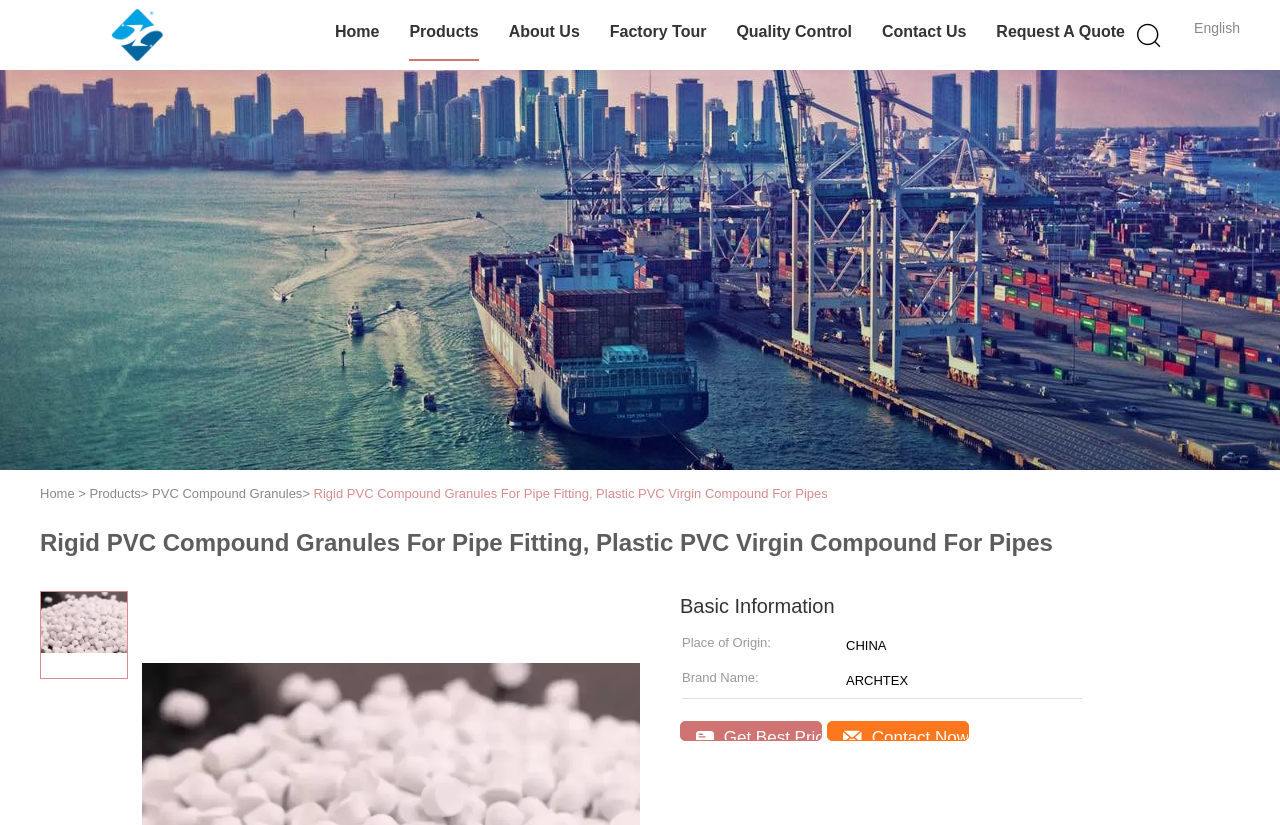Identify the headline of the webpage and generate its text content.

Rigid PVC Compound Granules For Pipe Fitting, Plastic PVC Virgin Compound For Pipes